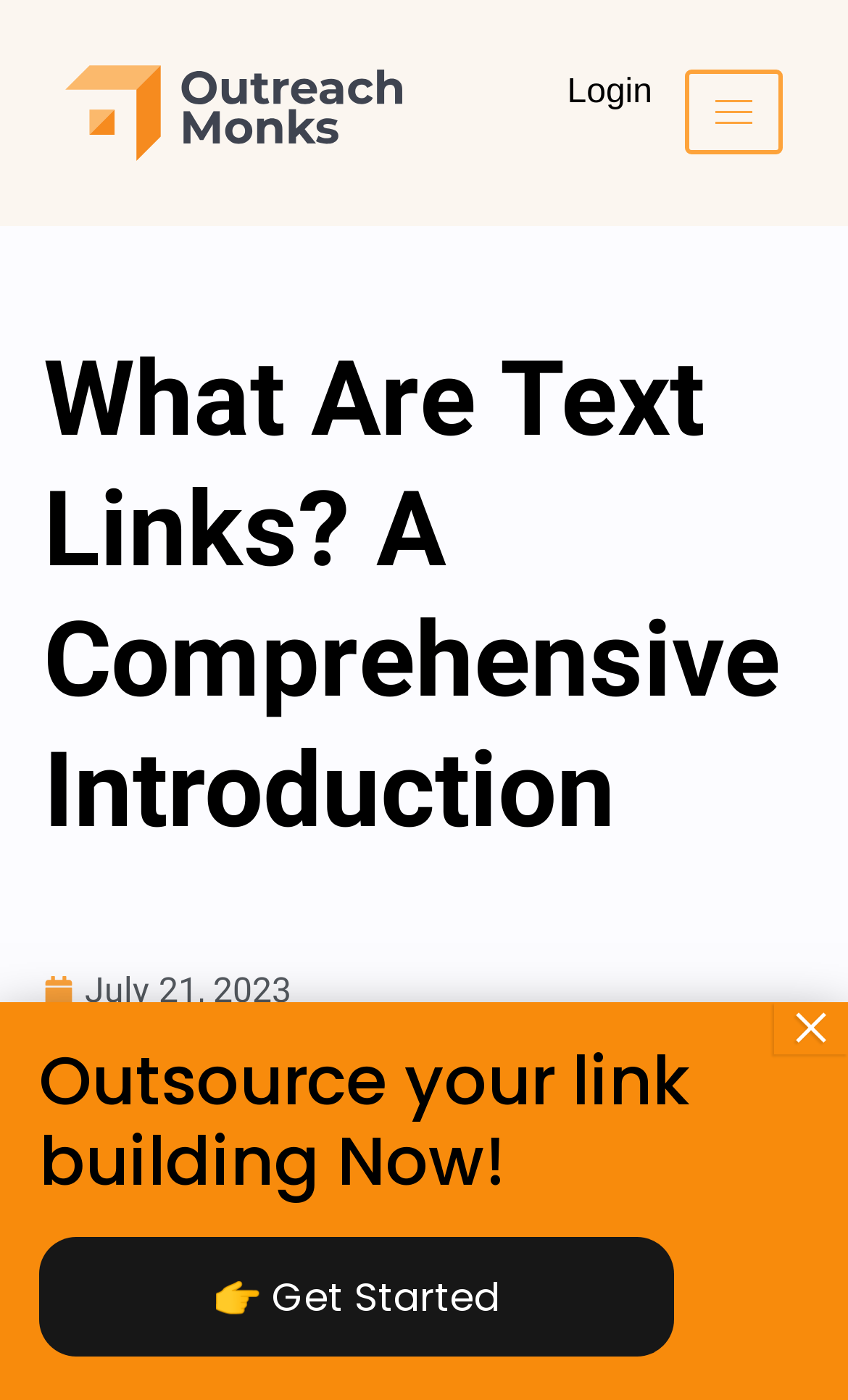Determine the bounding box coordinates for the UI element with the following description: "parent_node: Services aria-label="hamburger-icon"". The coordinates should be four float numbers between 0 and 1, represented as [left, top, right, bottom].

[0.808, 0.05, 0.923, 0.11]